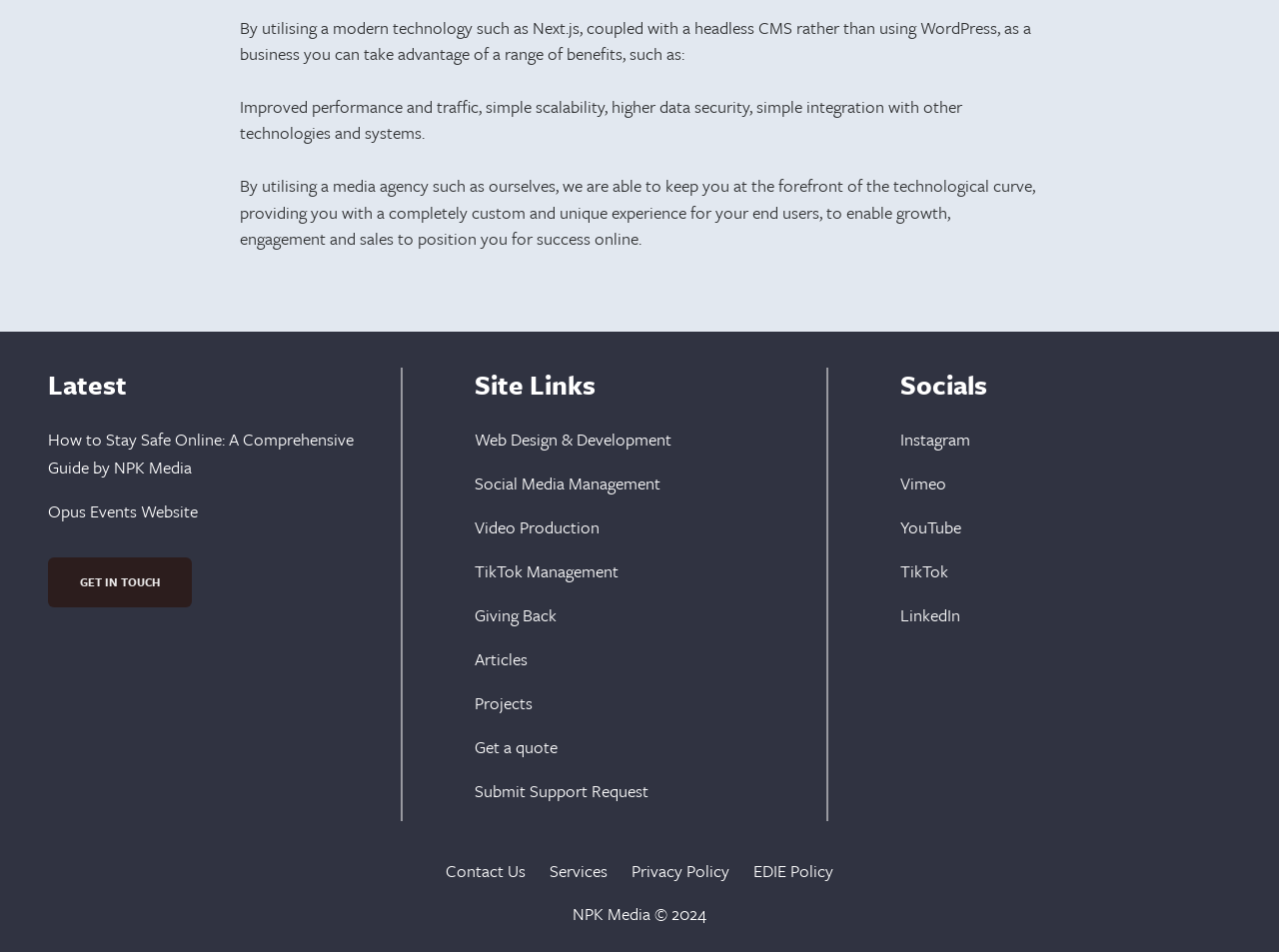What services does NPK Media offer?
Using the visual information, reply with a single word or short phrase.

Web Design & Development, Social Media Management, etc.